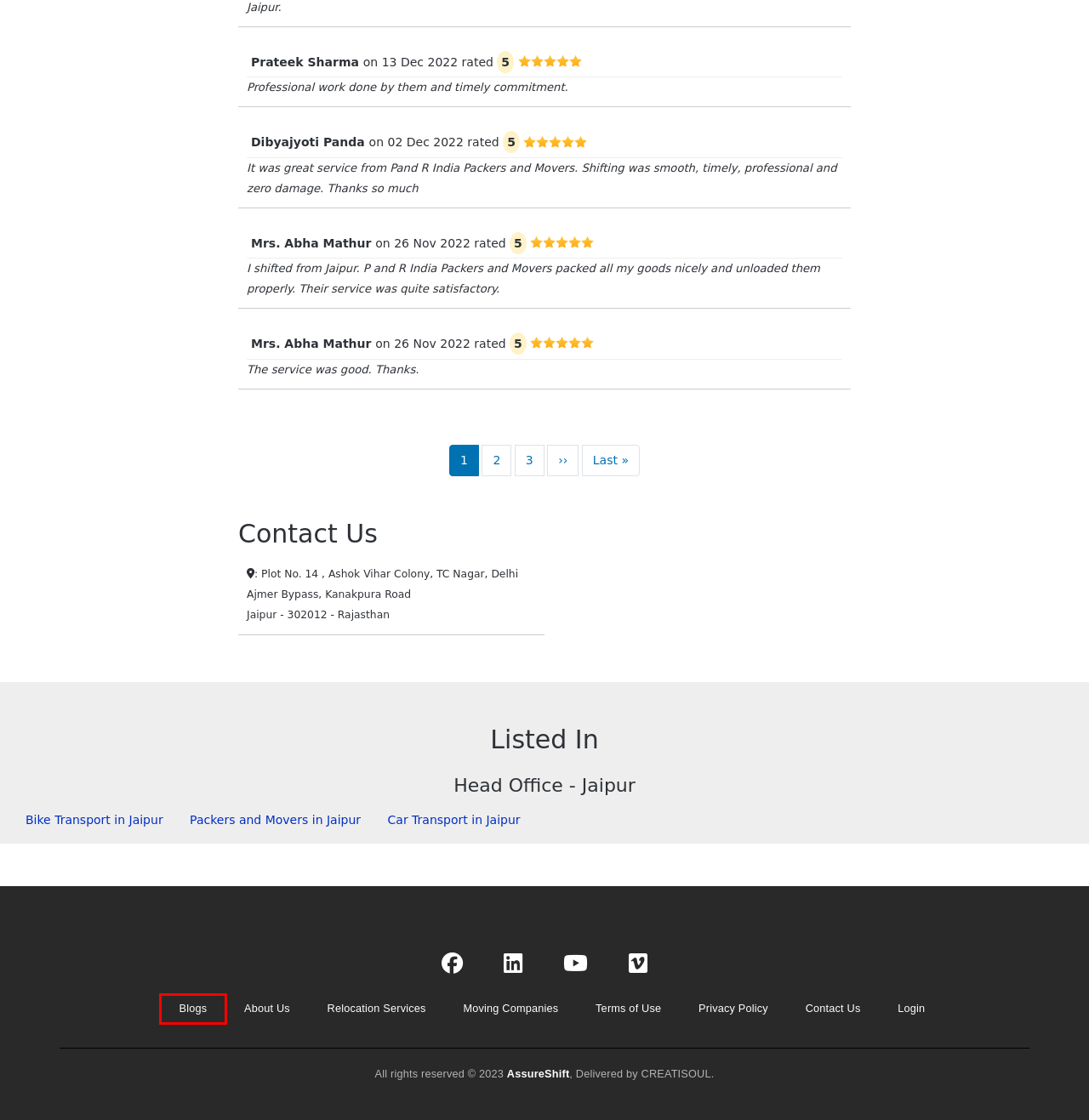Given a webpage screenshot with a UI element marked by a red bounding box, choose the description that best corresponds to the new webpage that will appear after clicking the element. The candidates are:
A. Privacy Policy | AssureShift
B. Contact us | AssureShift
C. Log in | AssureShift
D. Moving Companies in India | AssureShift
E. Terms of Use | AssureShift
F. Relocation Services | AssureShift
G. Blogs | AssureShift
H. Company Write Review | AssureShift

G